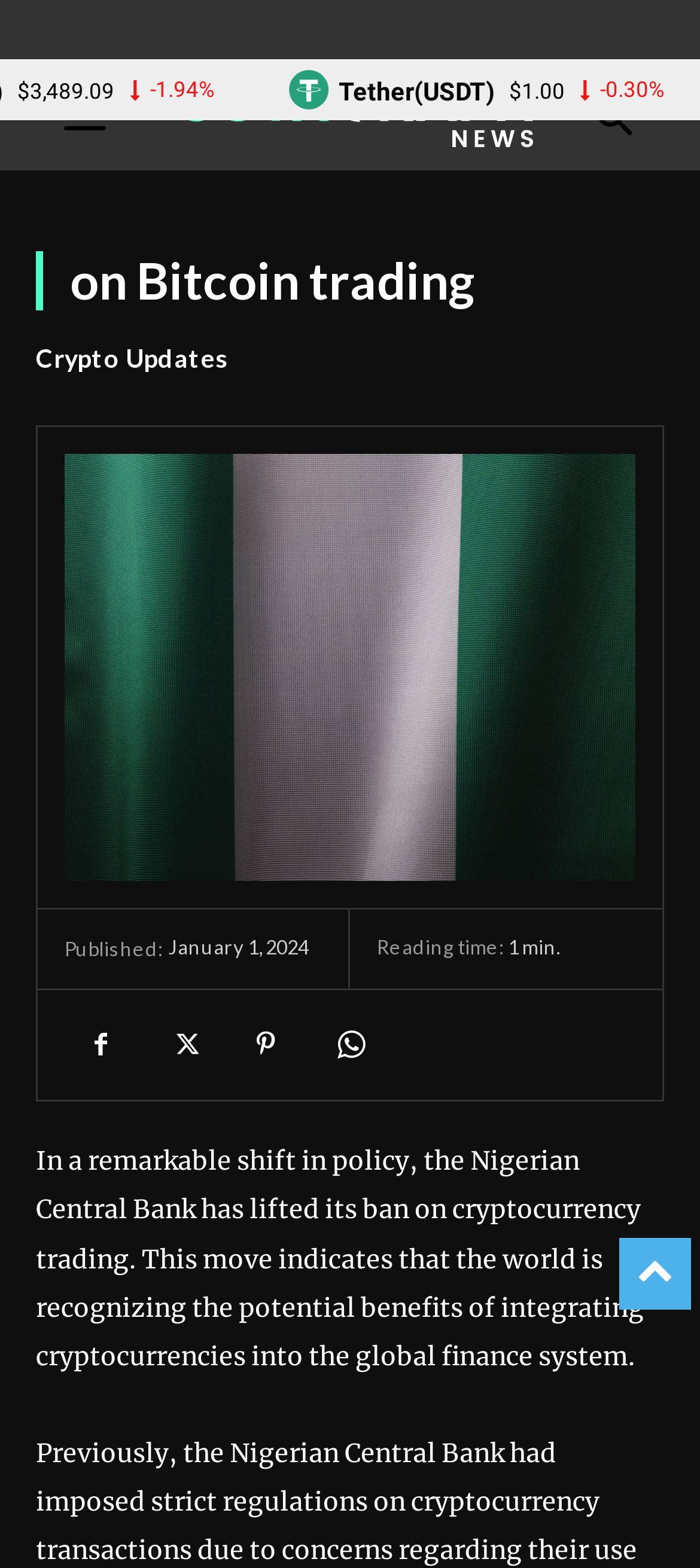What is the topic of the article?
Refer to the image and provide a concise answer in one word or phrase.

Cryptocurrency trading